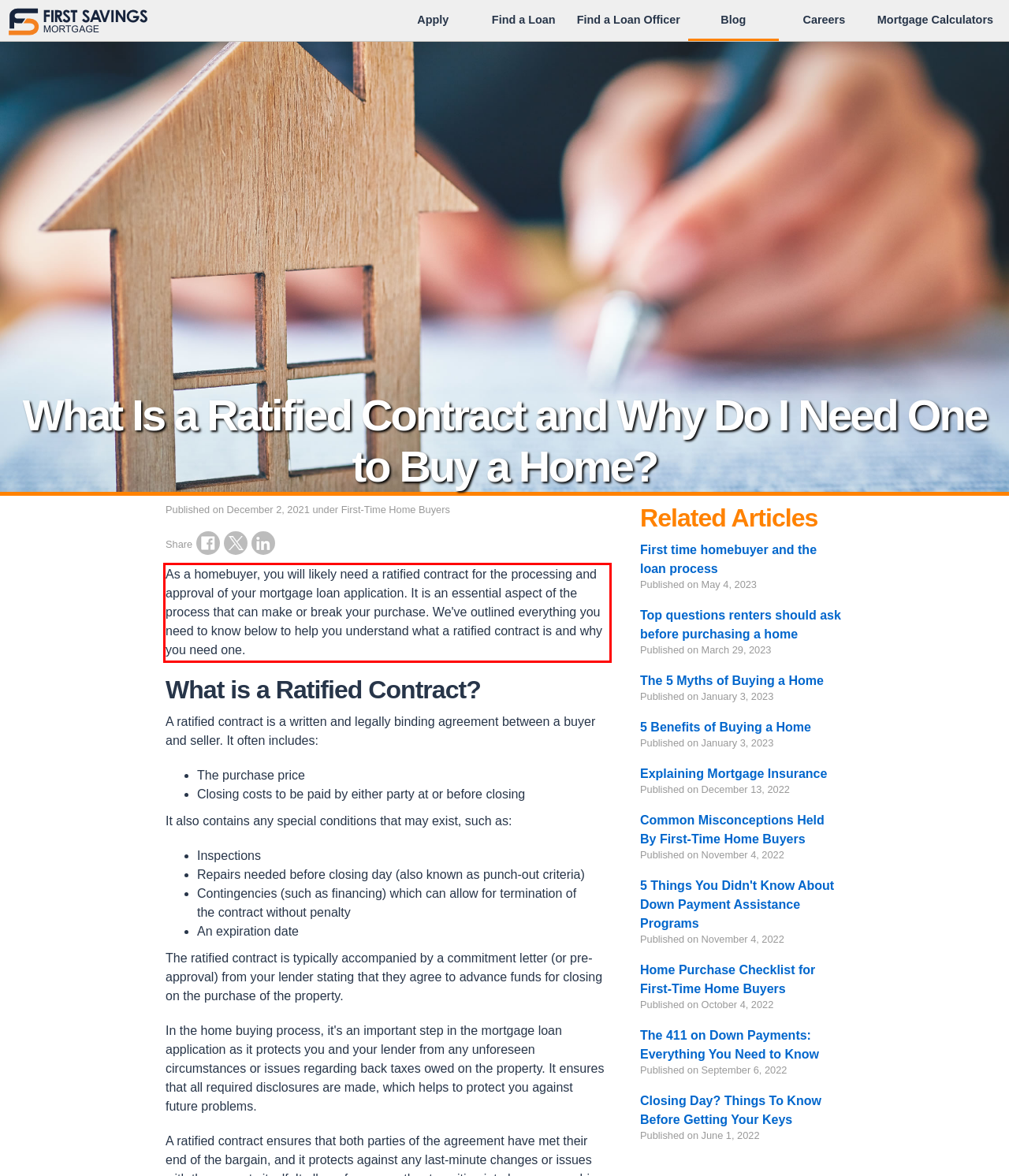With the provided screenshot of a webpage, locate the red bounding box and perform OCR to extract the text content inside it.

As a homebuyer, you will likely need a ratified contract for the processing and approval of your mortgage loan application. It is an essential aspect of the process that can make or break your purchase. We've outlined everything you need to know below to help you understand what a ratified contract is and why you need one.